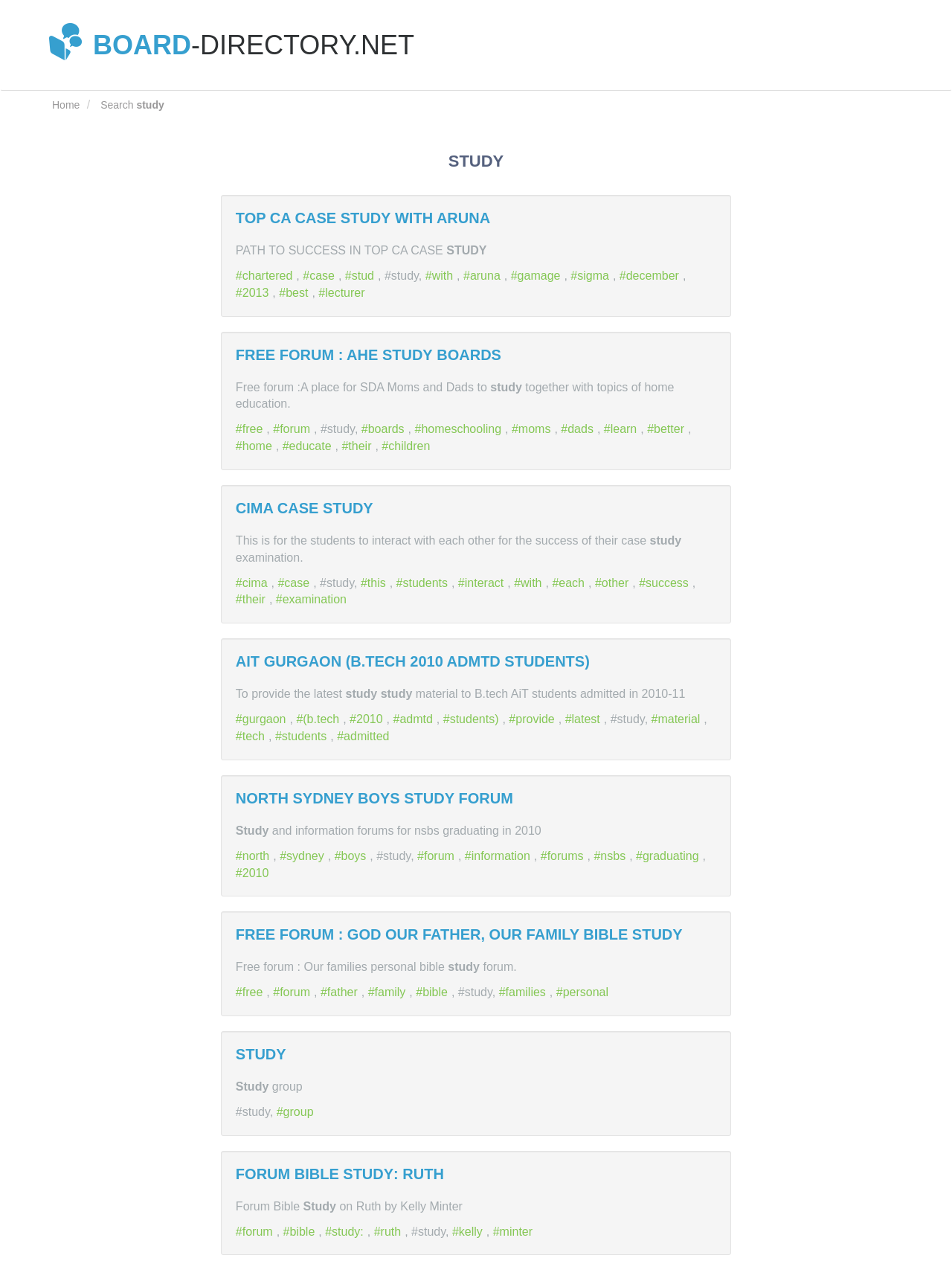Please pinpoint the bounding box coordinates for the region I should click to adhere to this instruction: "Go to 'FREE FORUM : AHE STUDY BOARDS'".

[0.248, 0.275, 0.527, 0.288]